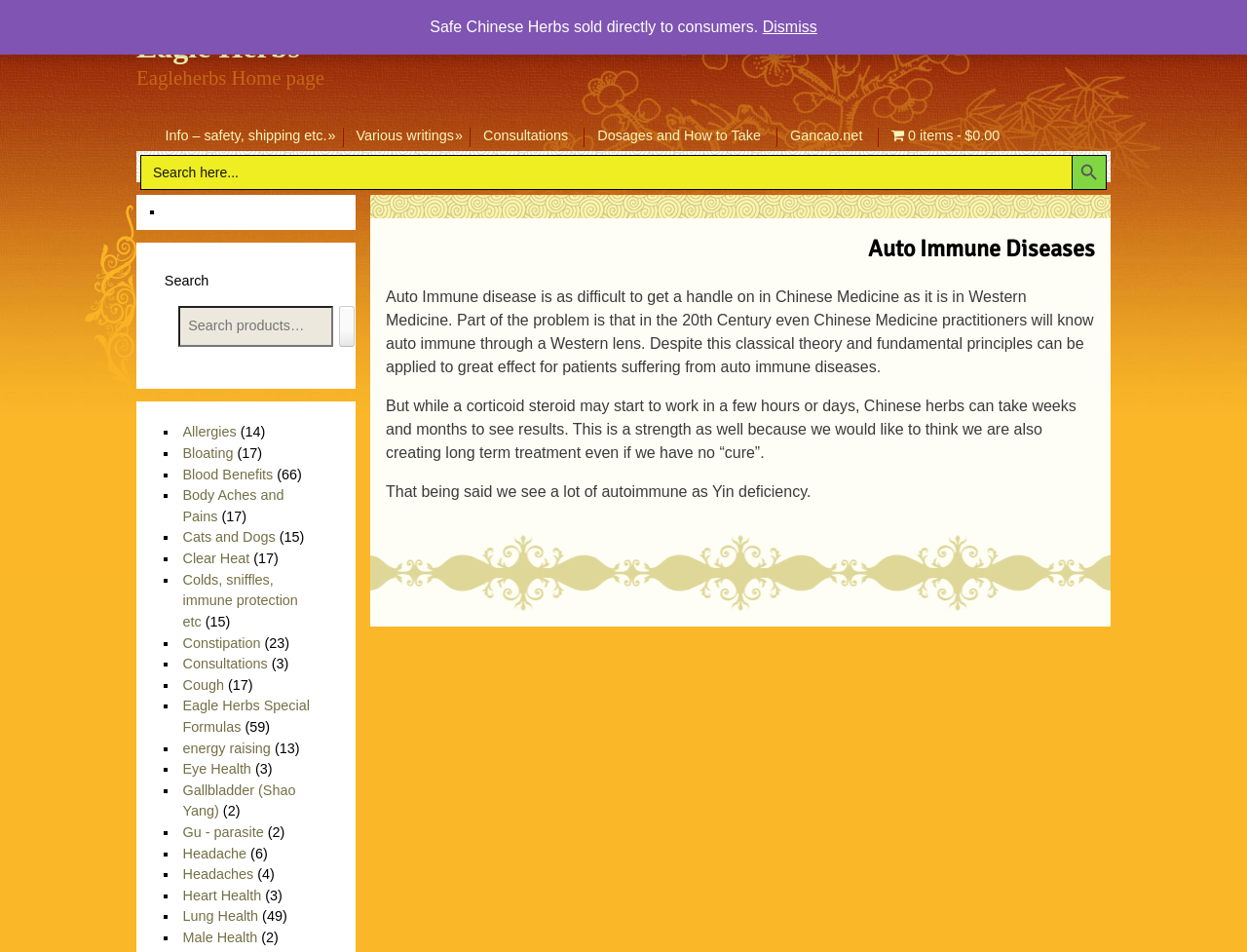What is the main topic of this webpage?
Refer to the image and offer an in-depth and detailed answer to the question.

Based on the webpage content, I can see that the main topic is Auto Immune Diseases, which is mentioned in the heading 'Auto Immune Diseases' and also in the text 'Auto Immune disease is as difficult to get a handle on in Chinese Medicine as it is in Western Medicine.'